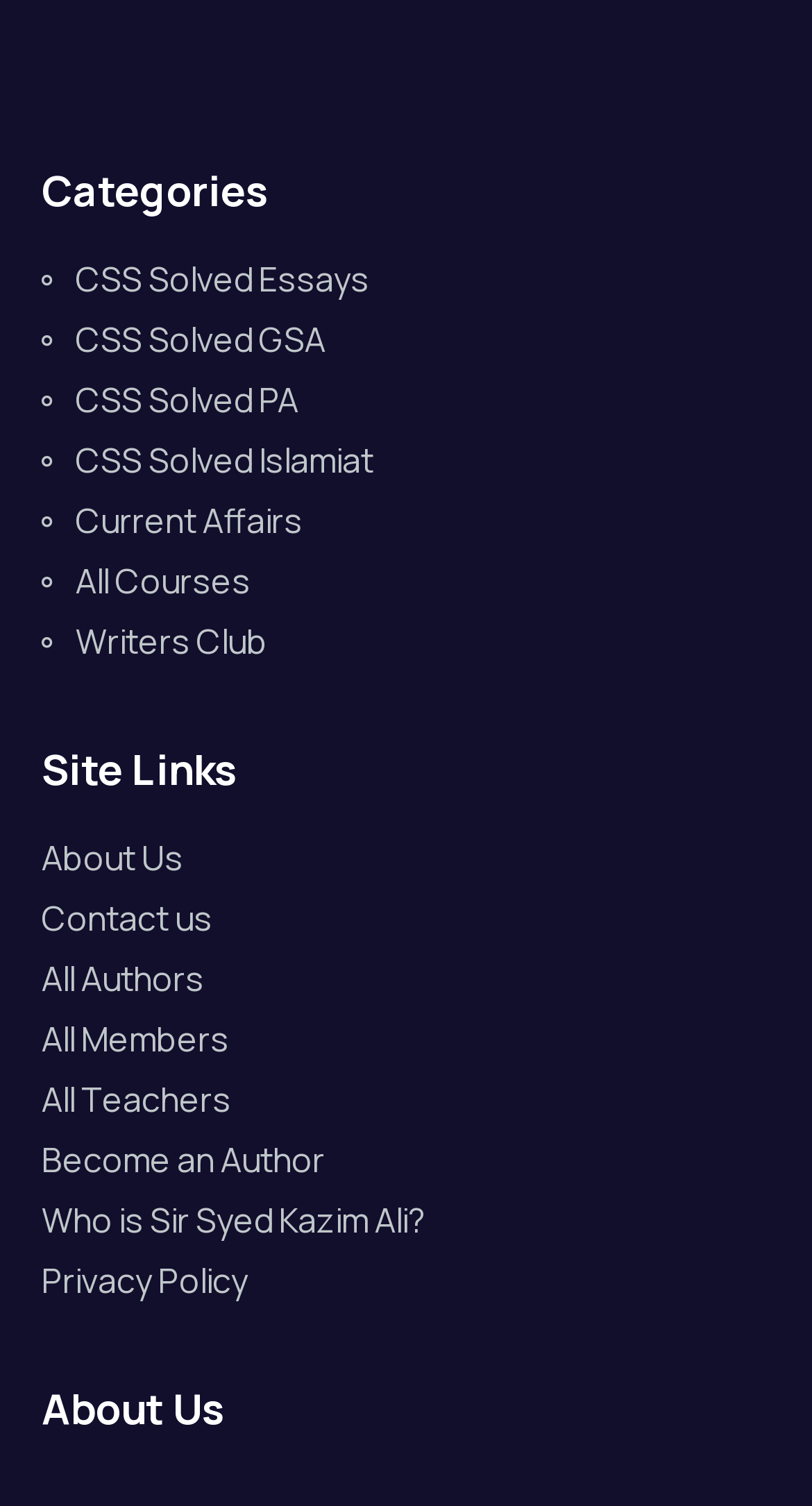Please provide a comprehensive response to the question below by analyzing the image: 
What is the last link in the 'Categories' section?

The last link in the 'Categories' section is 'Writers Club', which is located at the bottom of the 'Categories' section.